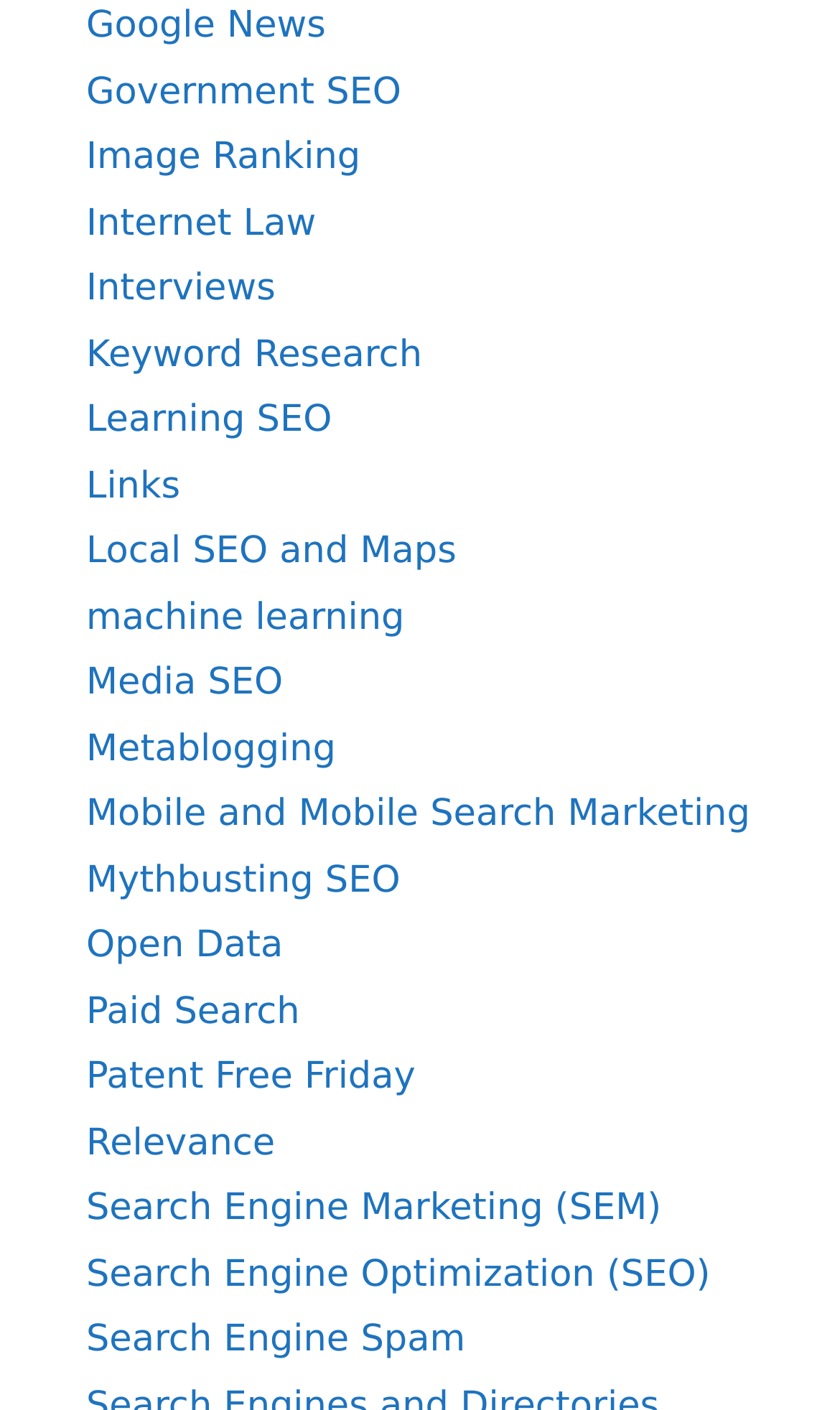Are there any links related to government on the webpage?
Based on the image, respond with a single word or phrase.

Yes